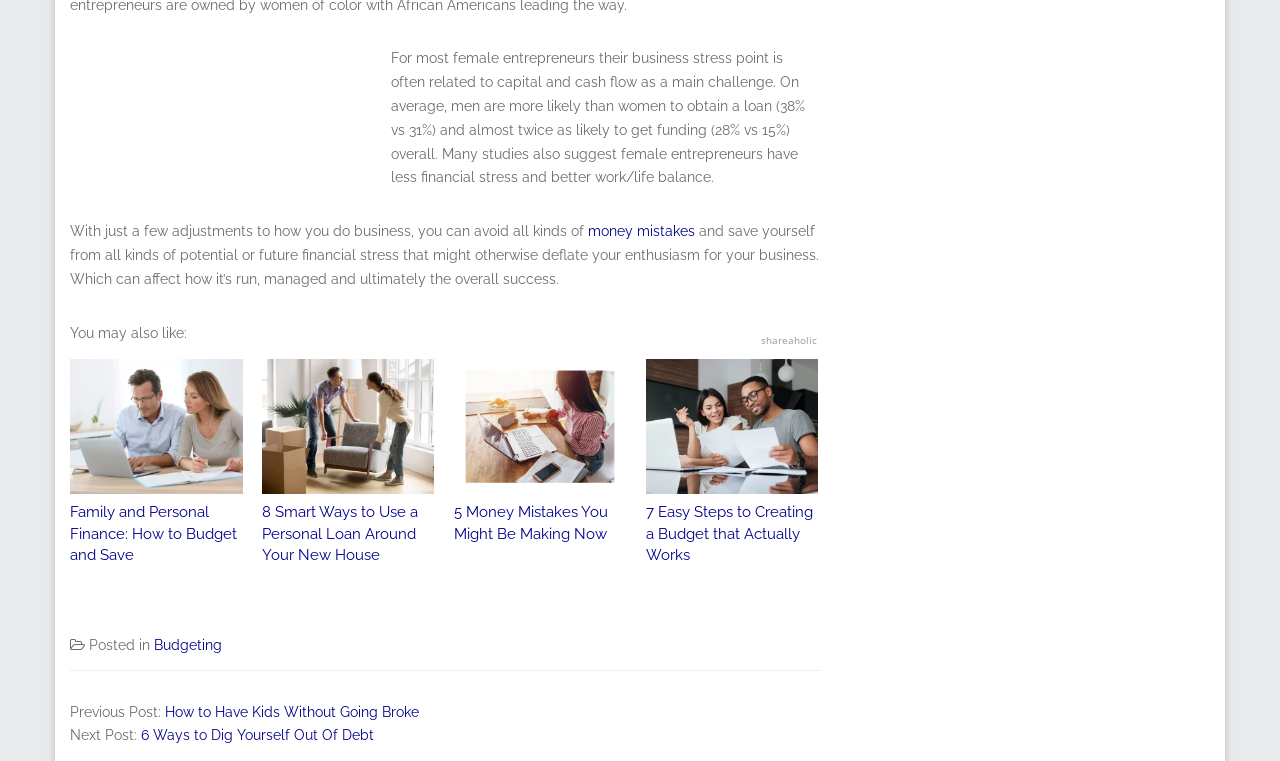Find the bounding box coordinates of the clickable area that will achieve the following instruction: "learn about budgeting".

[0.12, 0.837, 0.173, 0.858]